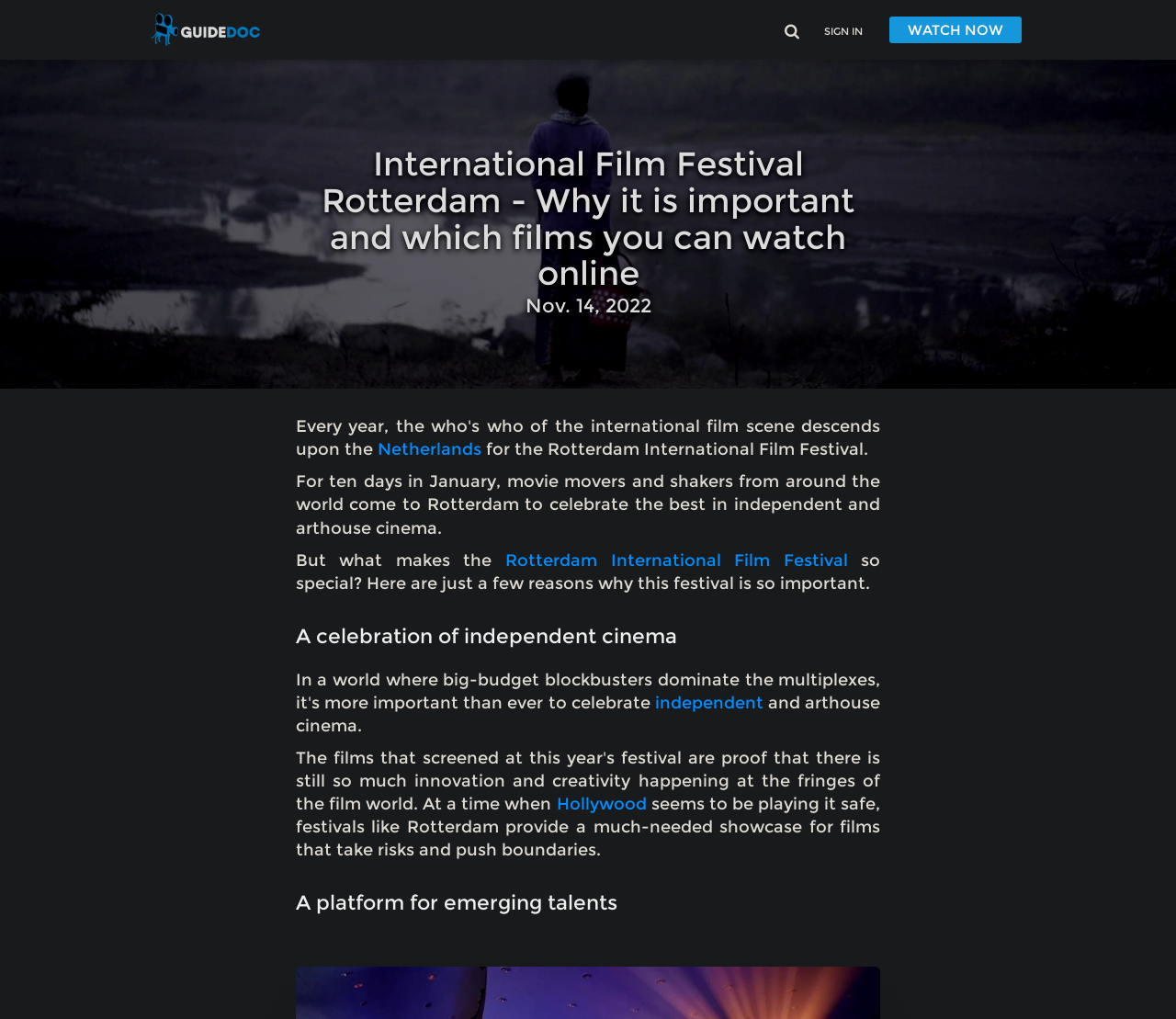Answer briefly with one word or phrase:
What is the location of the festival?

Netherlands